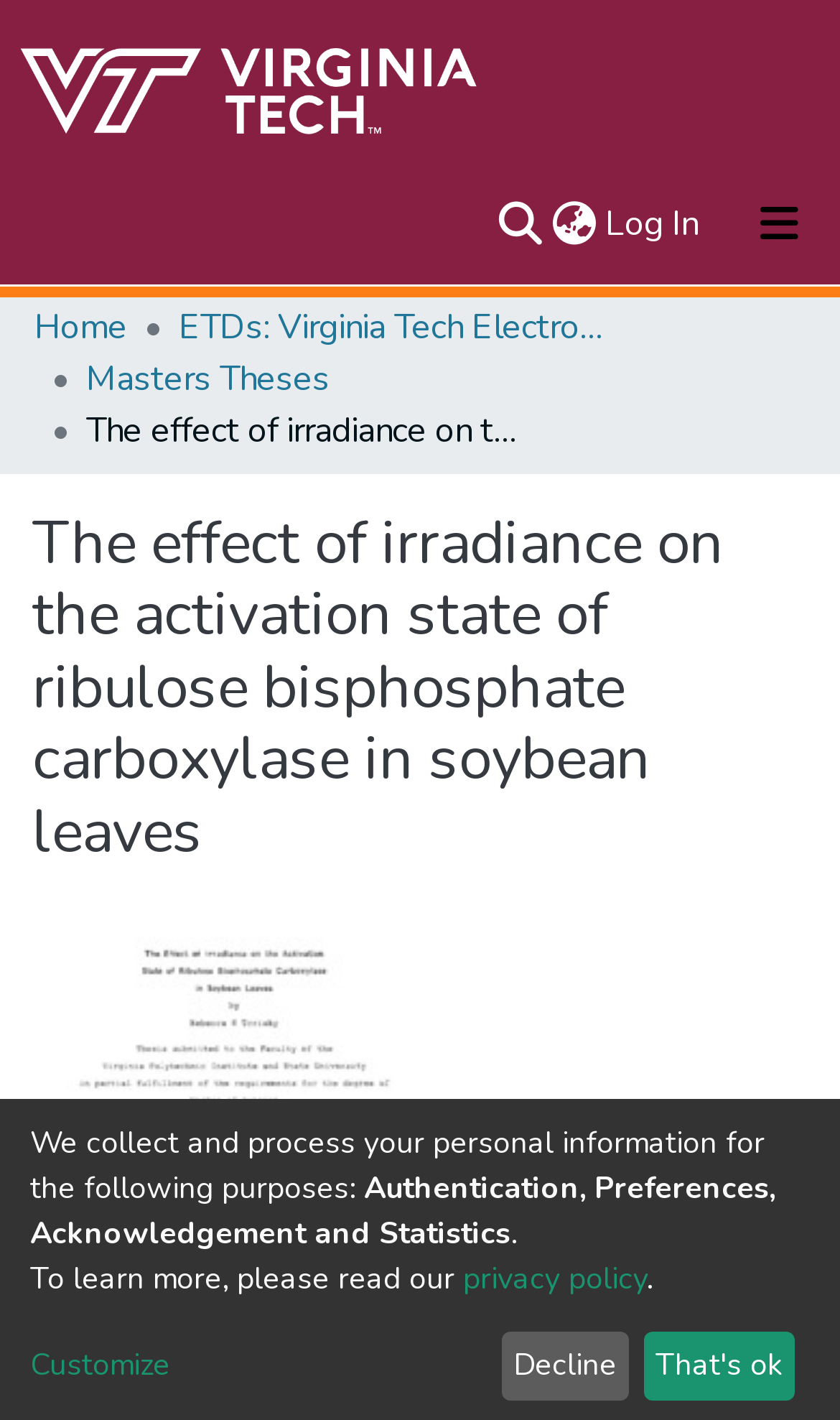Can you identify the bounding box coordinates of the clickable region needed to carry out this instruction: 'Go to the About page'? The coordinates should be four float numbers within the range of 0 to 1, stated as [left, top, right, bottom].

[0.041, 0.202, 0.959, 0.263]